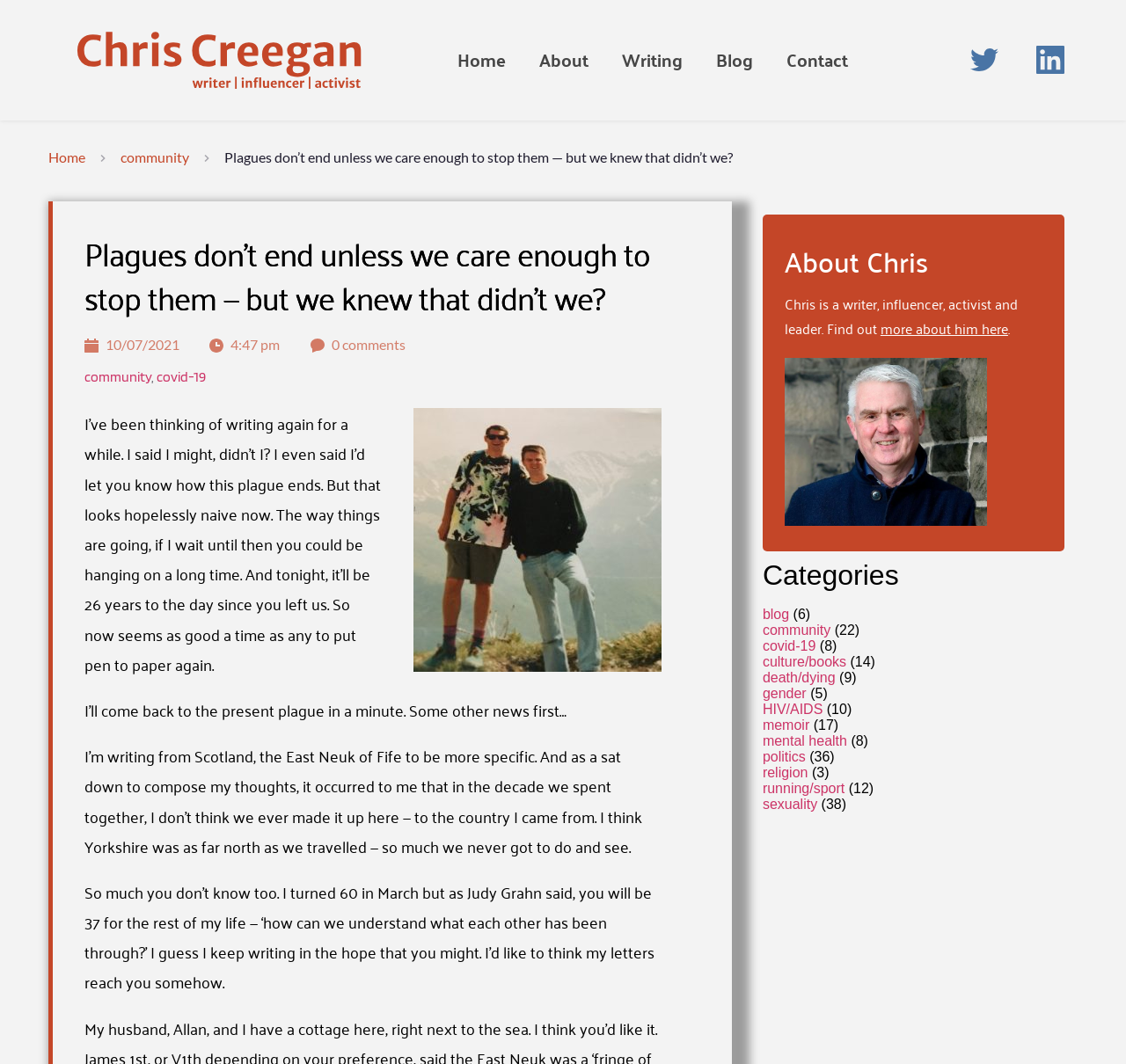Given the description of a UI element: "Member Login", identify the bounding box coordinates of the matching element in the webpage screenshot.

None